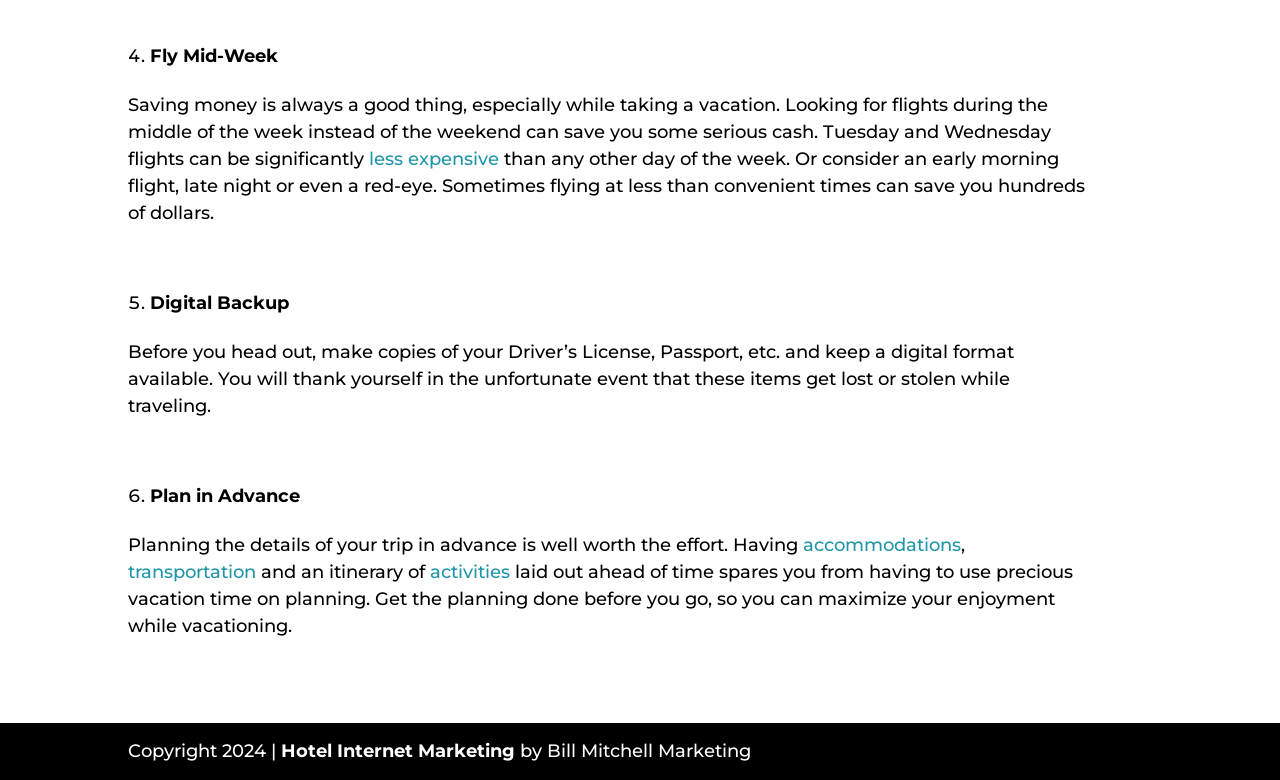How many links are in the second paragraph?
Use the image to answer the question with a single word or phrase.

1